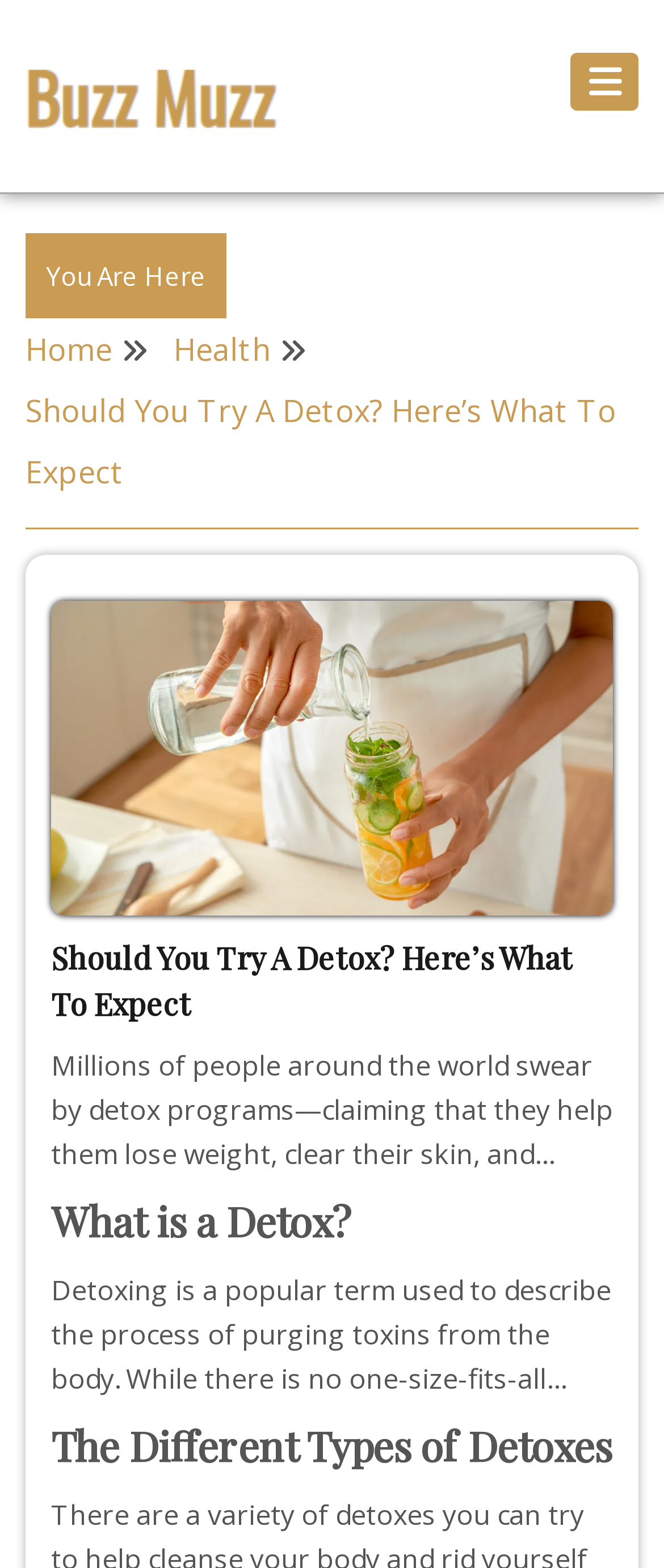What is the text of the webpage's headline?

Should You Try A Detox? Here’s What To Expect